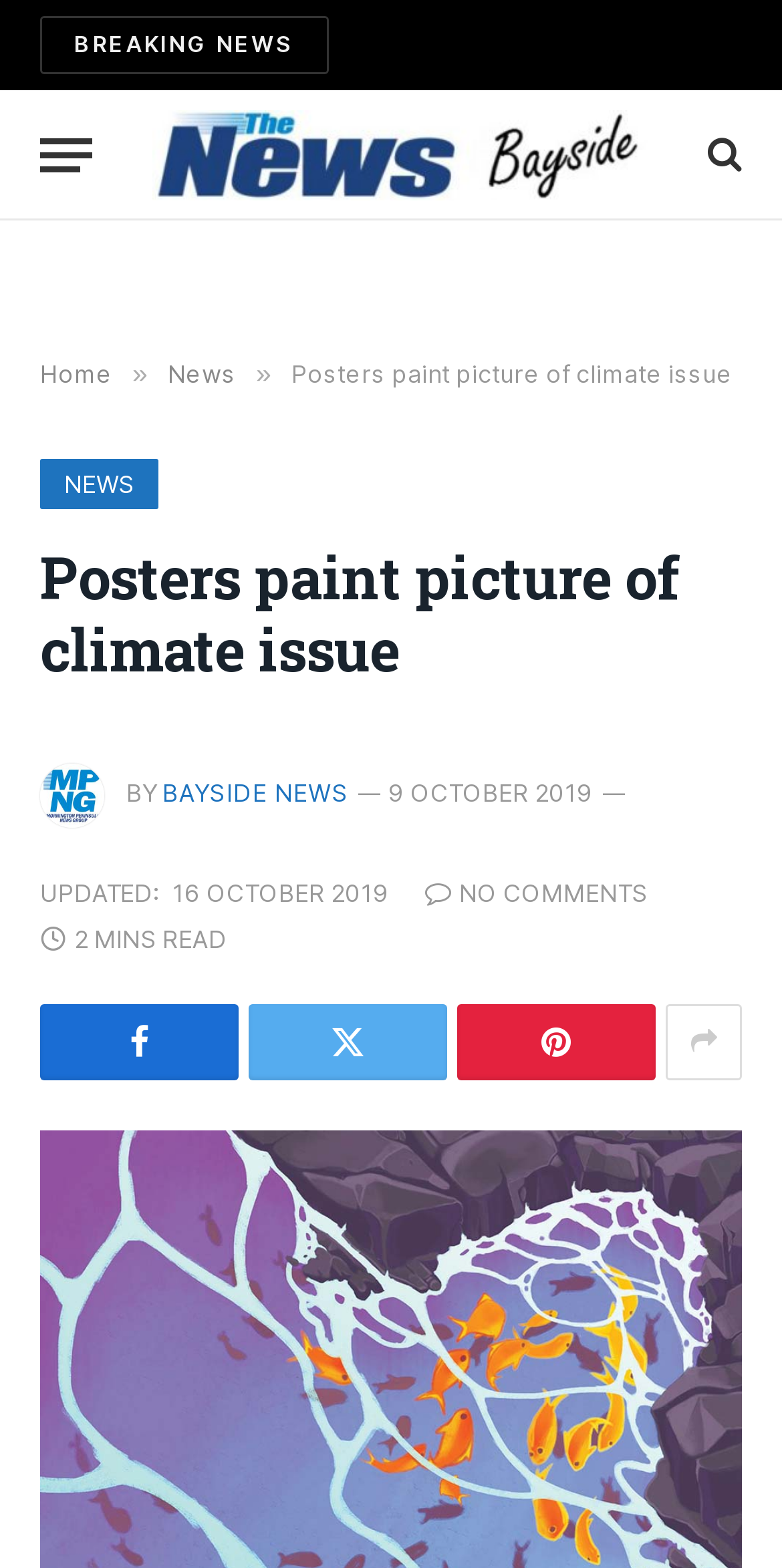What is the category of the news article?
Please provide a single word or phrase based on the screenshot.

NEWS